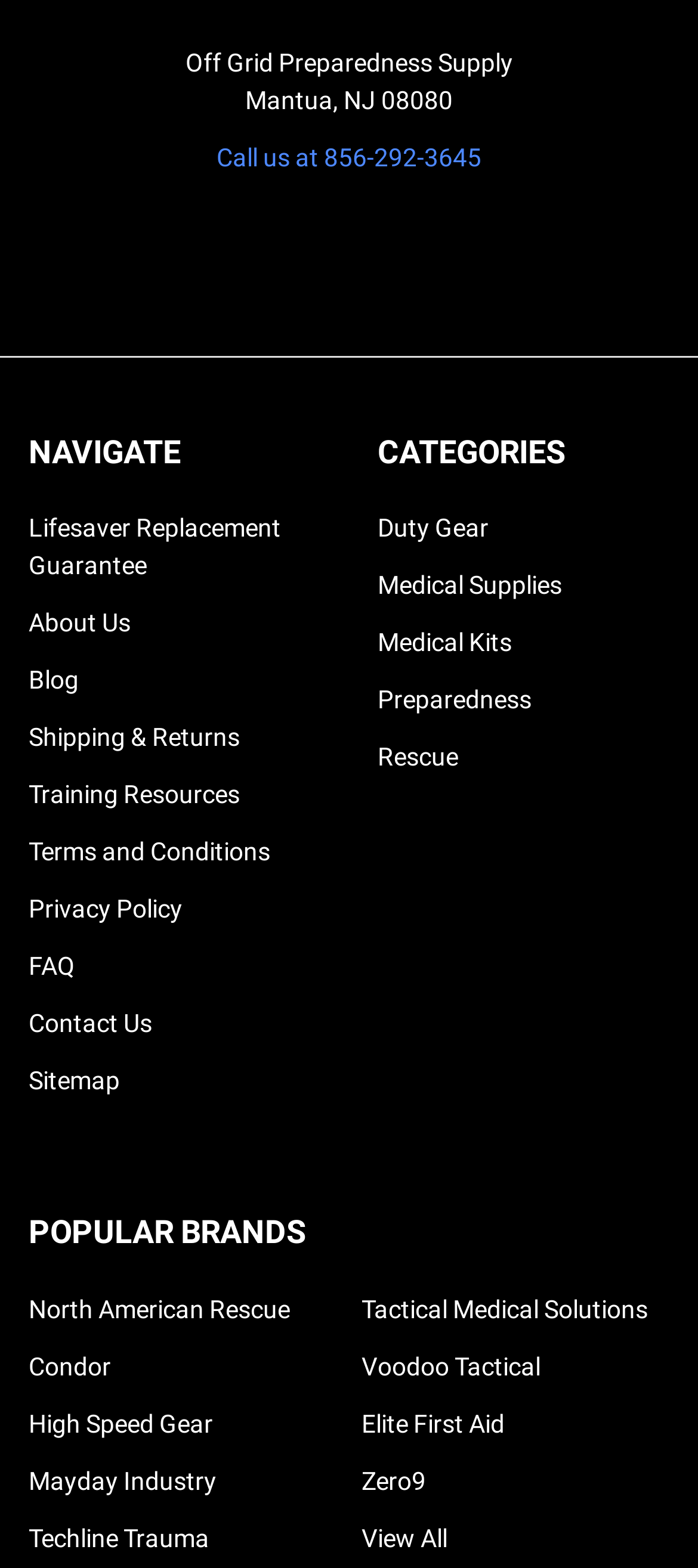Could you specify the bounding box coordinates for the clickable section to complete the following instruction: "Call us"?

[0.31, 0.091, 0.69, 0.109]